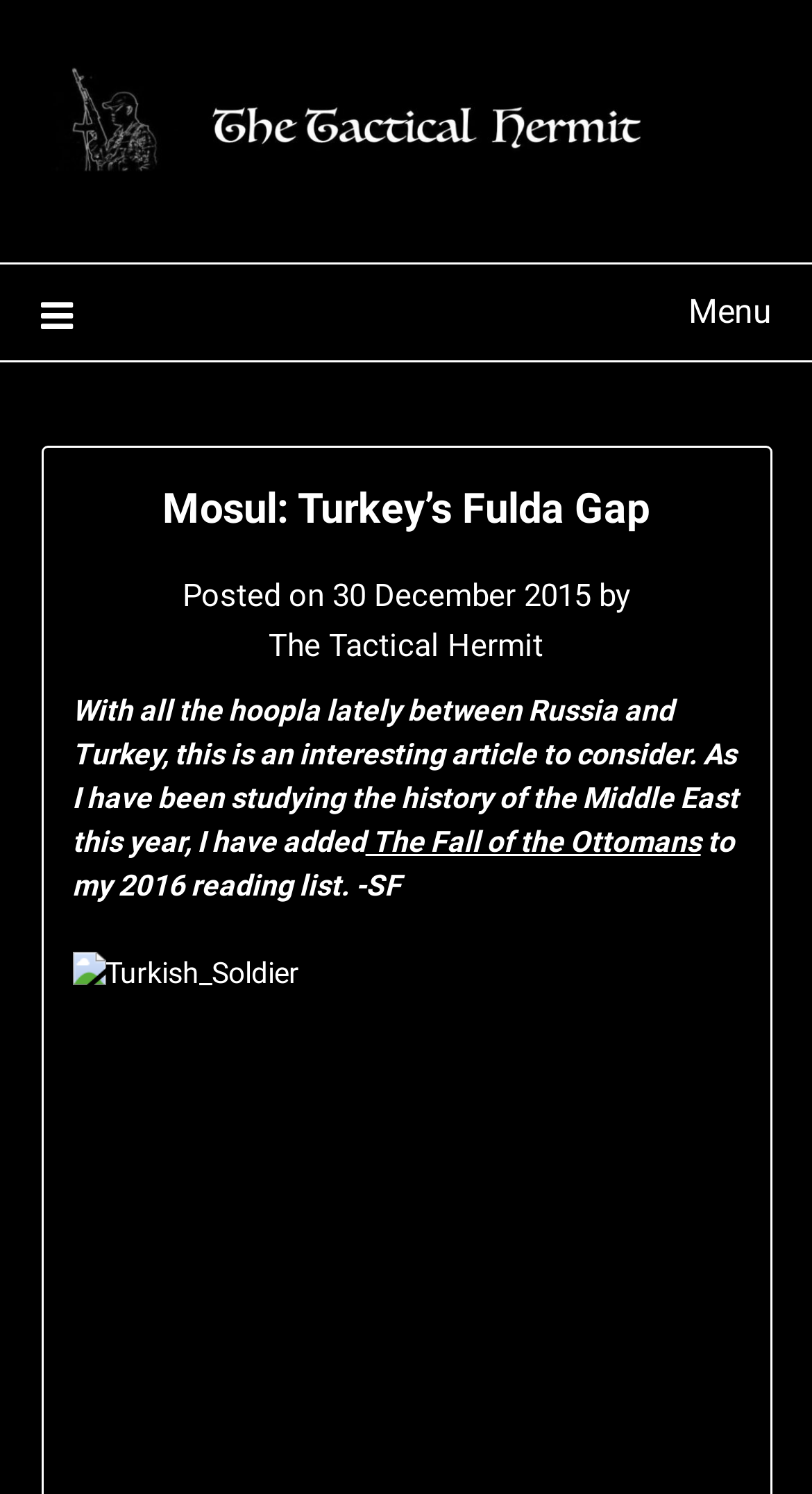For the following element description, predict the bounding box coordinates in the format (top-left x, top-left y, bottom-right x, bottom-right y). All values should be floating point numbers between 0 and 1. Description: Leave a Comment

None